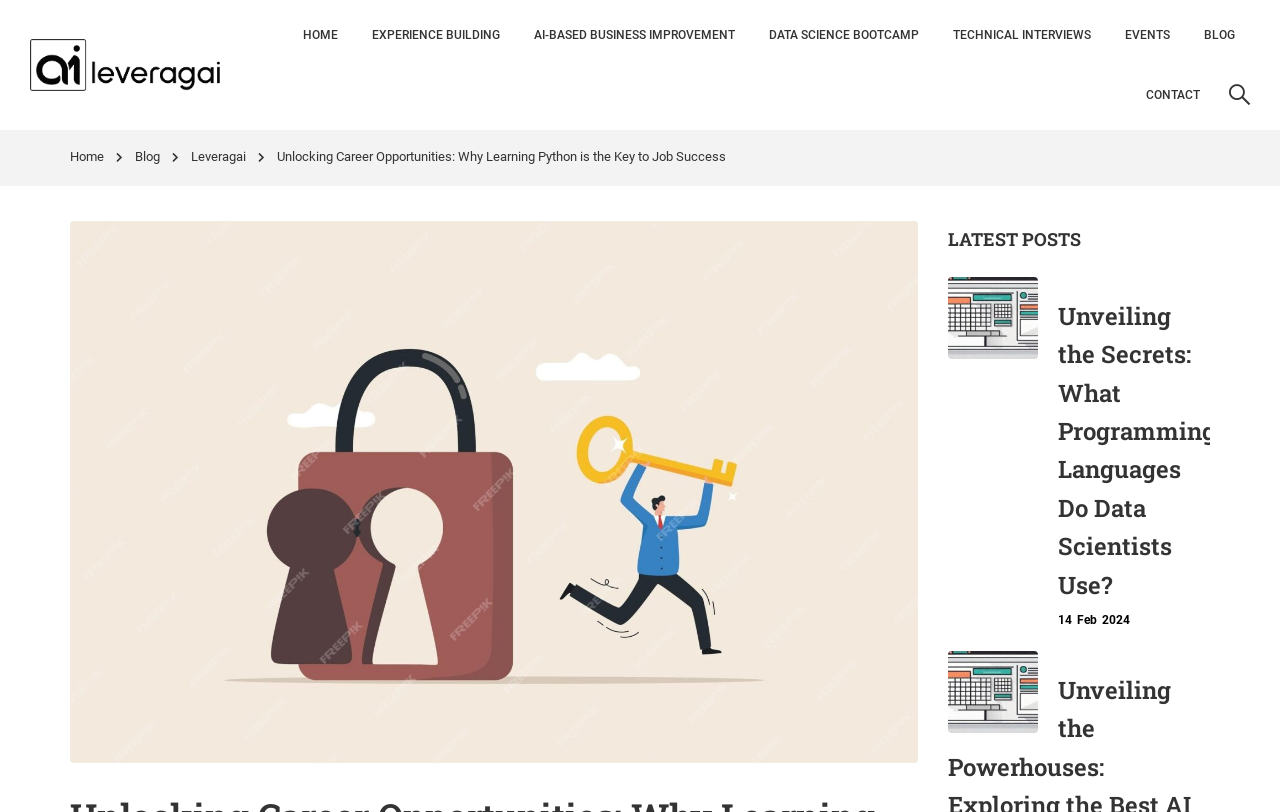What is the name of the website?
Can you offer a detailed and complete answer to this question?

The name of the website can be determined by looking at the top-left corner of the webpage, where the logo and website name 'Leveragai' are displayed.